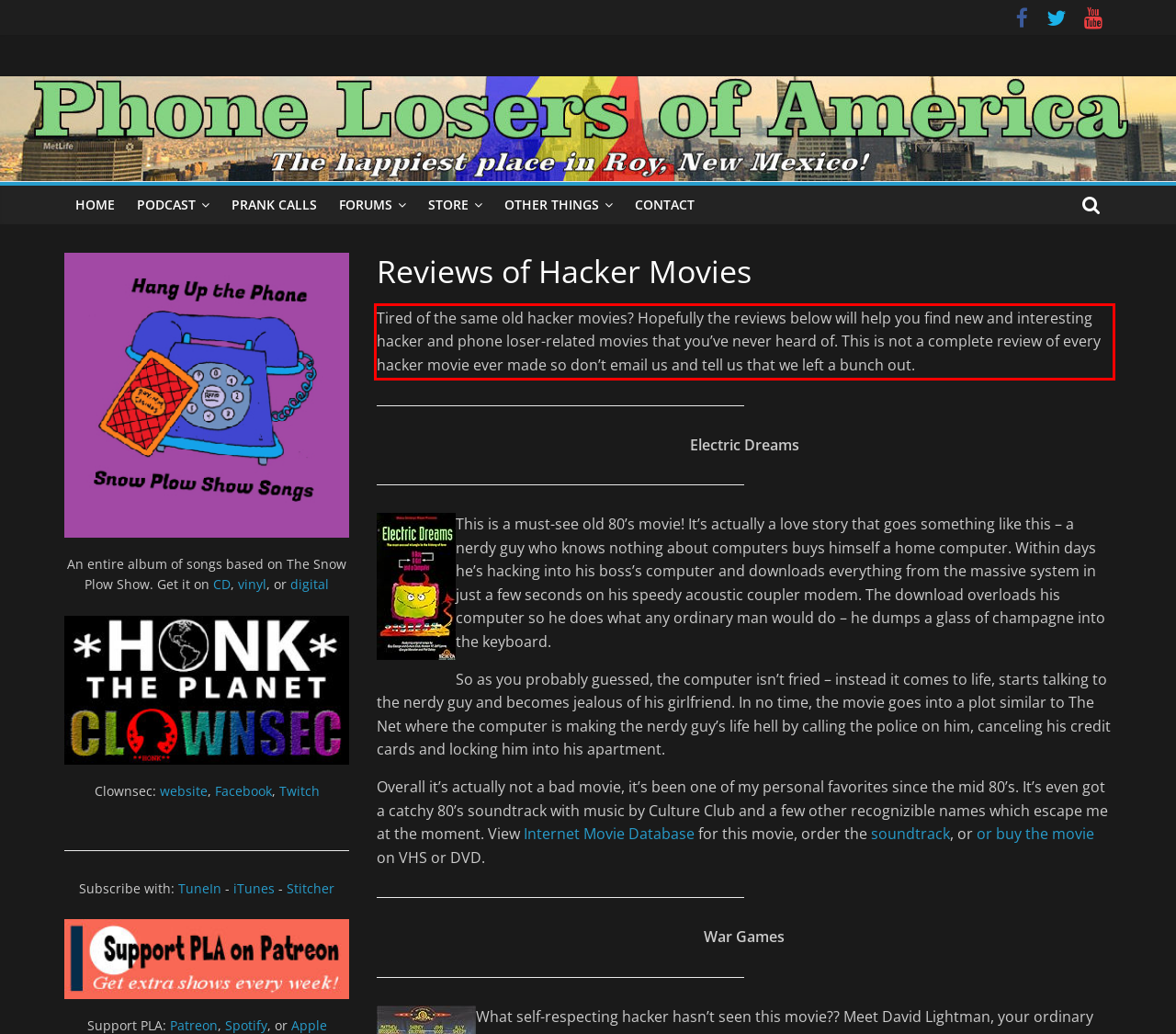Inspect the webpage screenshot that has a red bounding box and use OCR technology to read and display the text inside the red bounding box.

Tired of the same old hacker movies? Hopefully the reviews below will help you find new and interesting hacker and phone loser-related movies that you’ve never heard of. This is not a complete review of every hacker movie ever made so don’t email us and tell us that we left a bunch out.